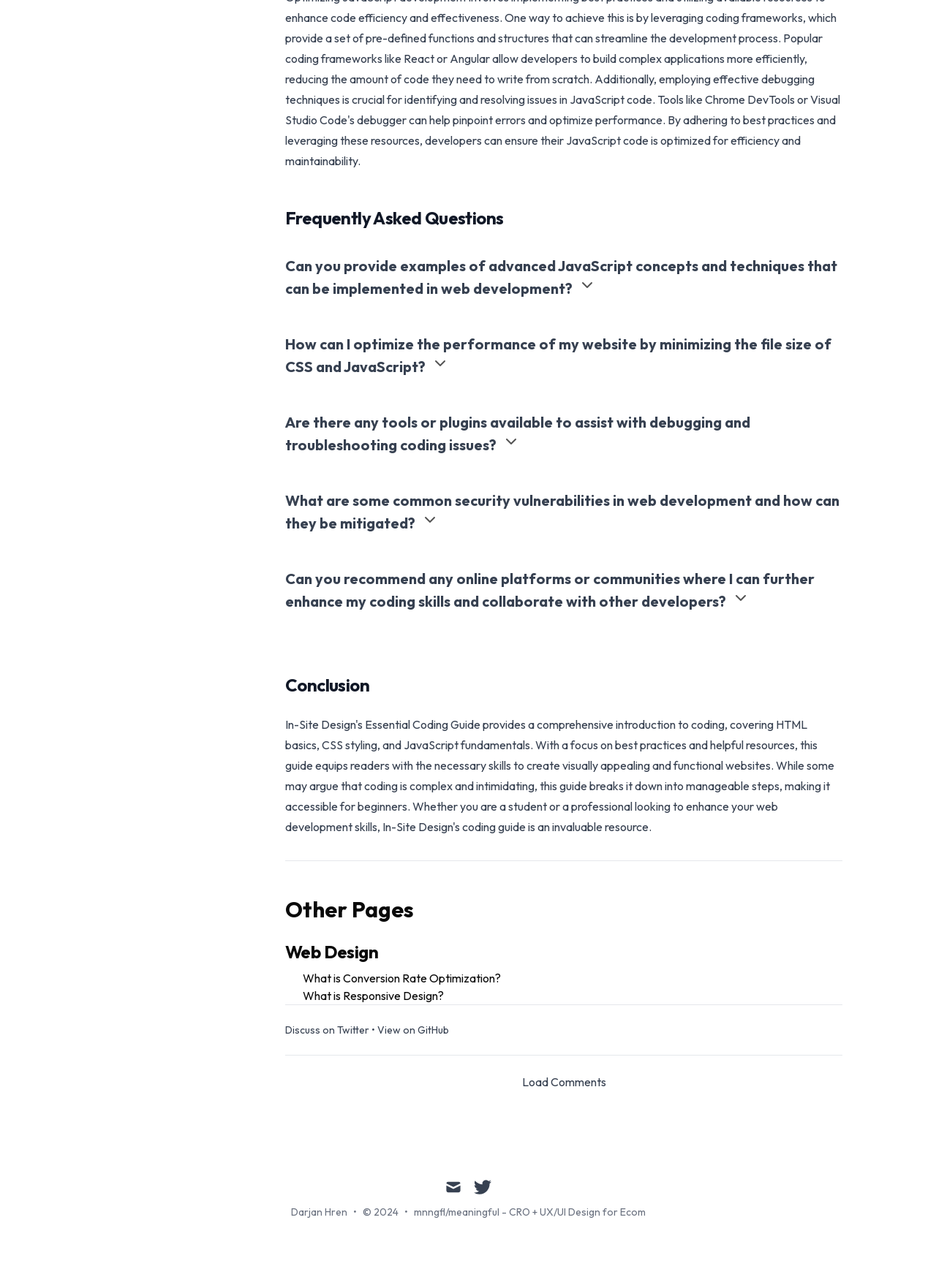Please locate the bounding box coordinates of the element that should be clicked to complete the given instruction: "Click the link to learn about Conversion Rate Optimization".

[0.323, 0.753, 0.535, 0.765]